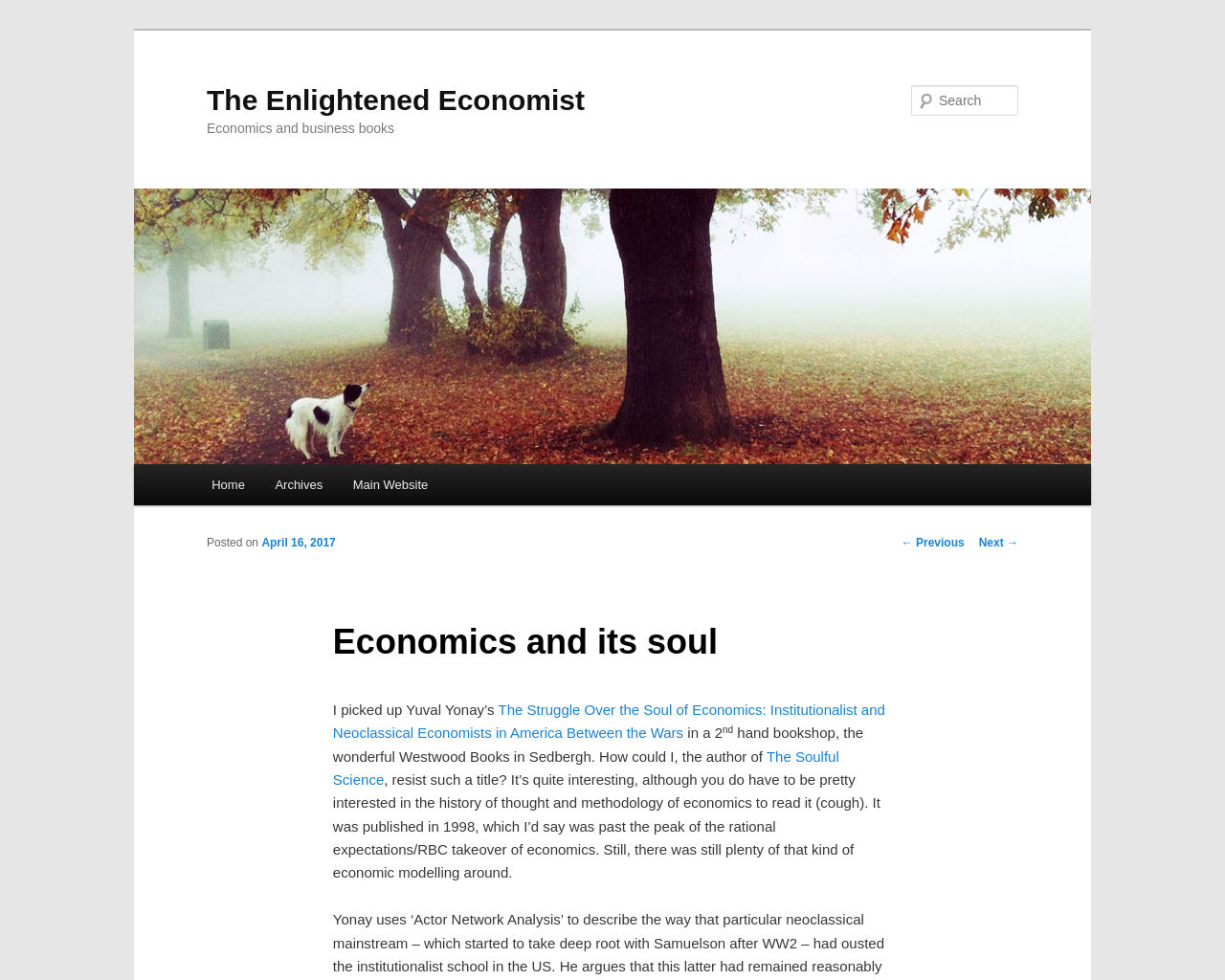For the following element description, predict the bounding box coordinates in the format (top-left x, top-left y, bottom-right x, bottom-right y). All values should be floating point numbers between 0 and 1. Description: Home

[0.16, 0.473, 0.212, 0.516]